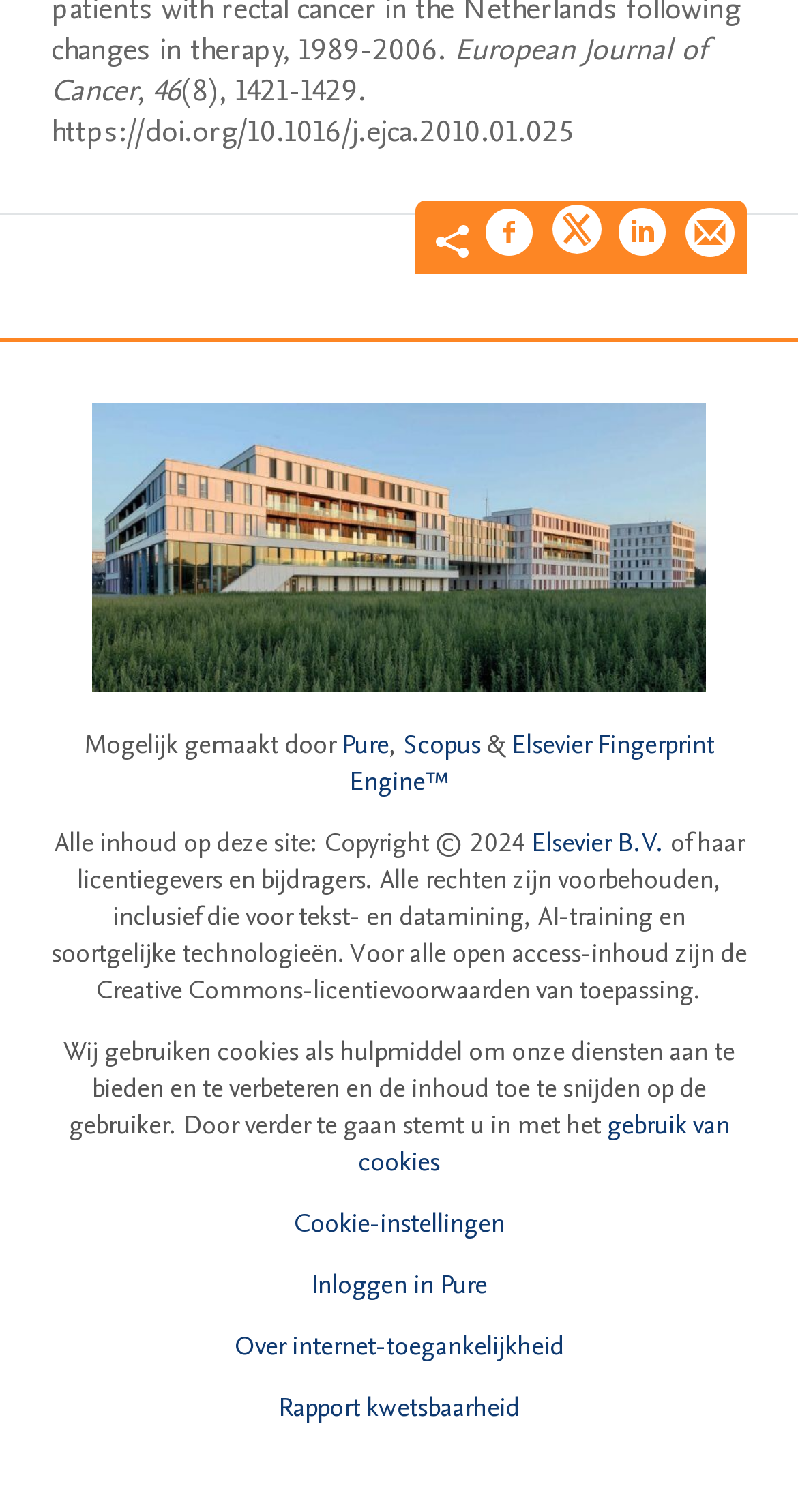Find the bounding box coordinates of the element's region that should be clicked in order to follow the given instruction: "Report vulnerability". The coordinates should consist of four float numbers between 0 and 1, i.e., [left, top, right, bottom].

[0.349, 0.919, 0.651, 0.944]